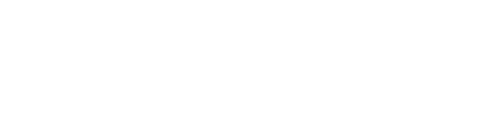Describe the scene depicted in the image with great detail.

The image features a stylized icon representing a grocery theme, specifically designed for eCommerce platforms like Odoo. This graphical element likely depicts elements such as fresh produce, shopping bags, or a grocery cart, symbolizing the focus on online grocery shopping and food-related products. The context suggests its use in promoting a responsive and integrated grocery theme tailored for use in supermarkets, food markets, and online grocery stores, highlighting the theme's design quality and functionality. This icon plays a crucial role in visually appealing to users interested in eCommerce solutions for grocery businesses.